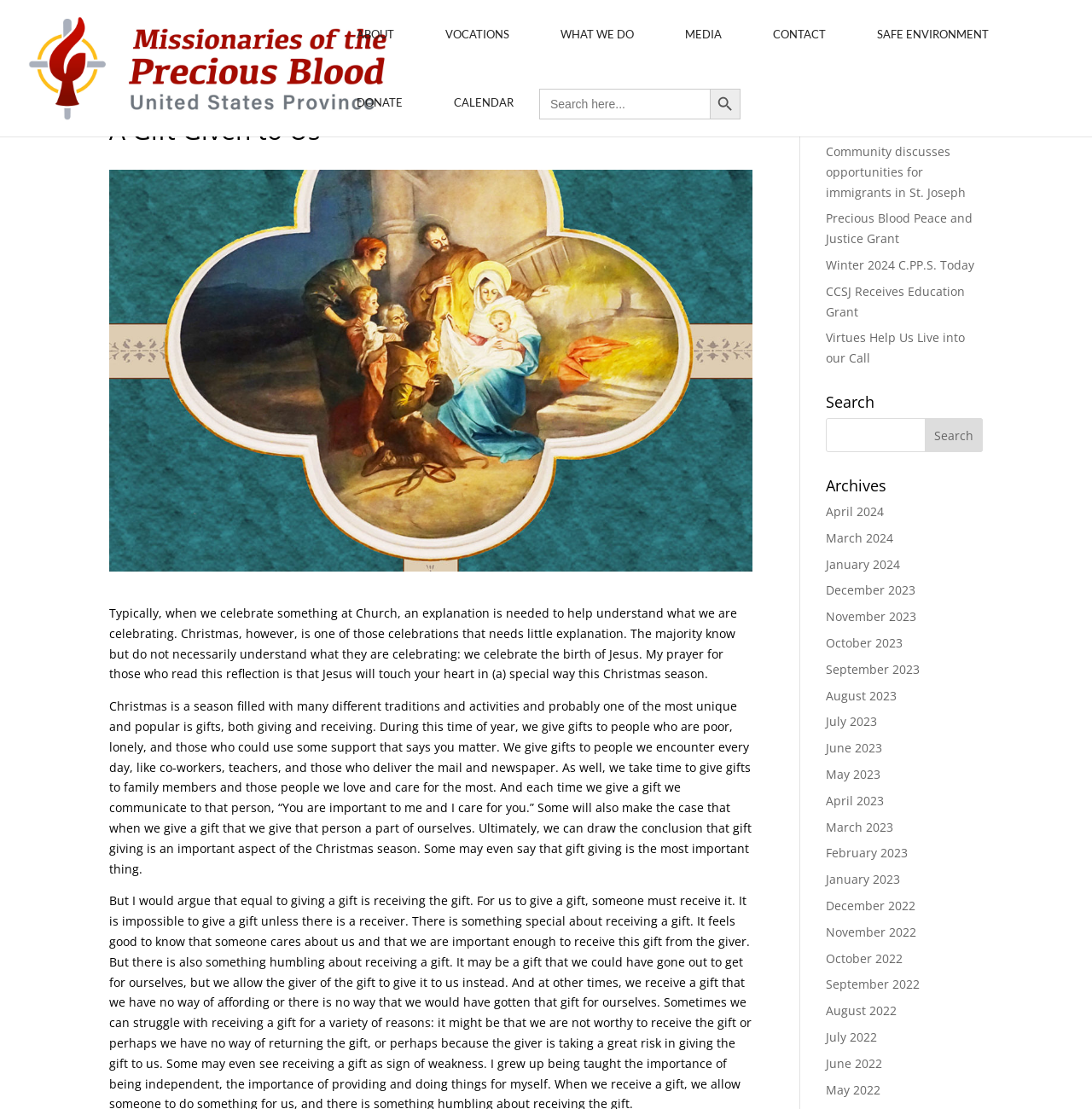Please determine the bounding box coordinates for the UI element described as: "March 2024".

[0.756, 0.478, 0.818, 0.492]